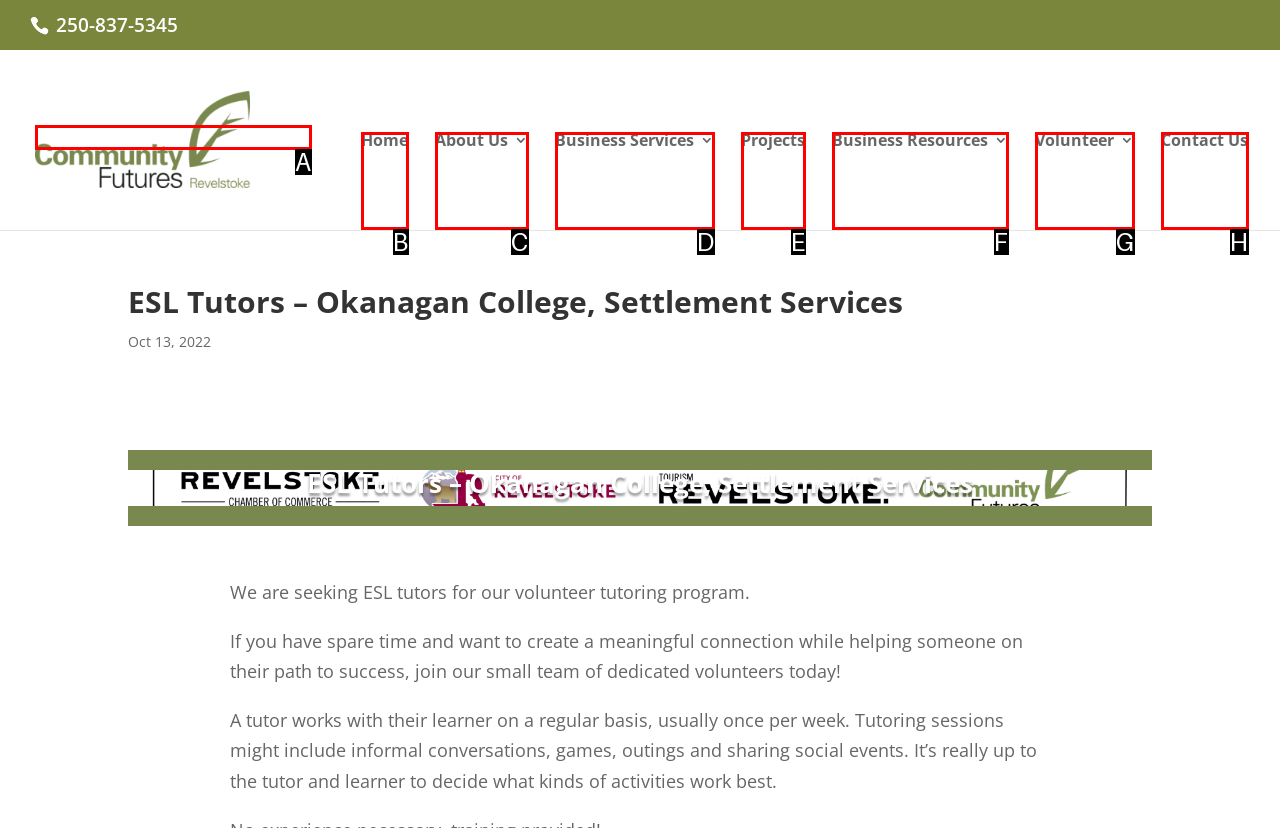Choose the HTML element that best fits the given description: Projects. Answer by stating the letter of the option.

E